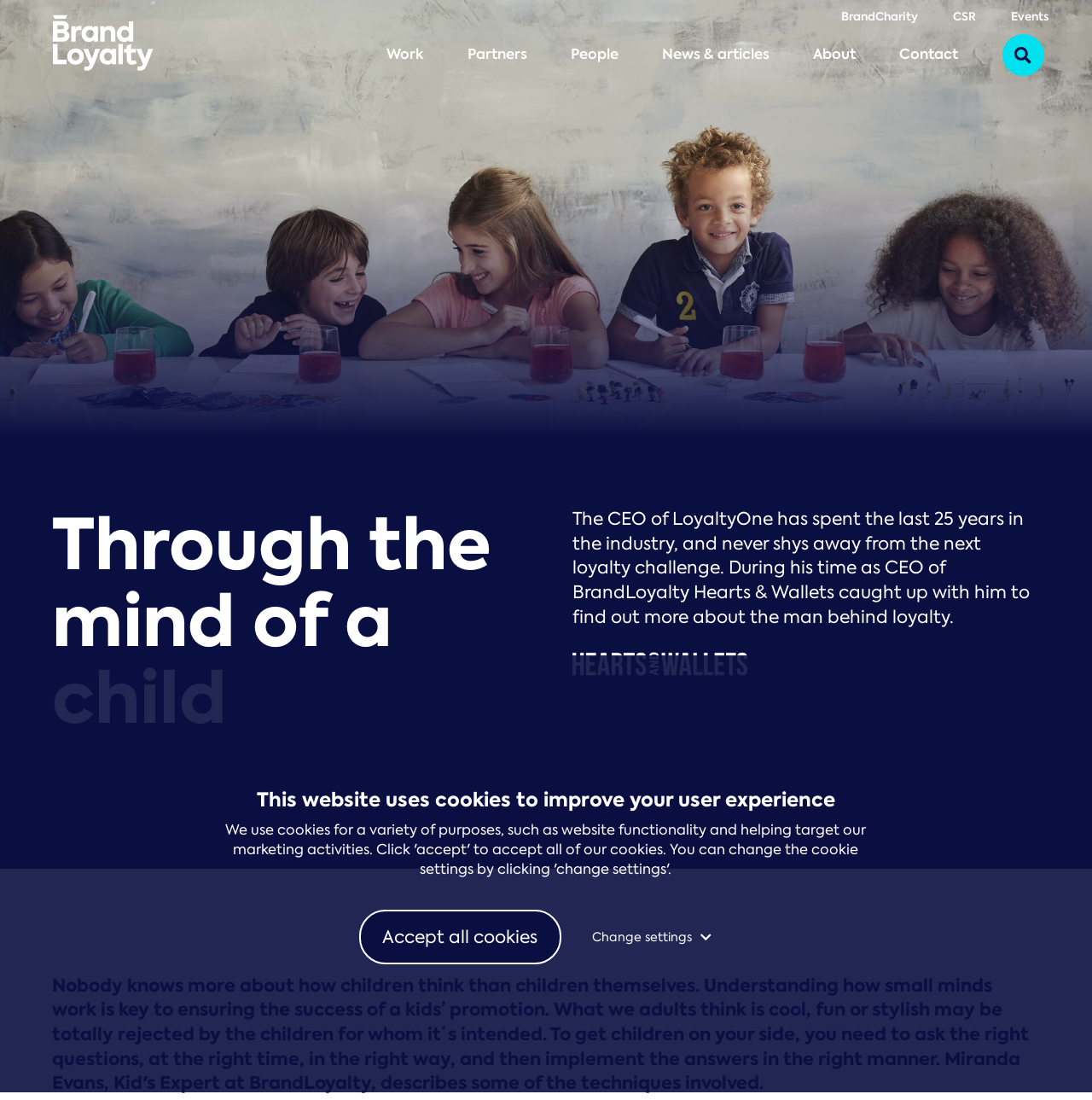Locate the primary heading on the webpage and return its text.

Through the mind of a child